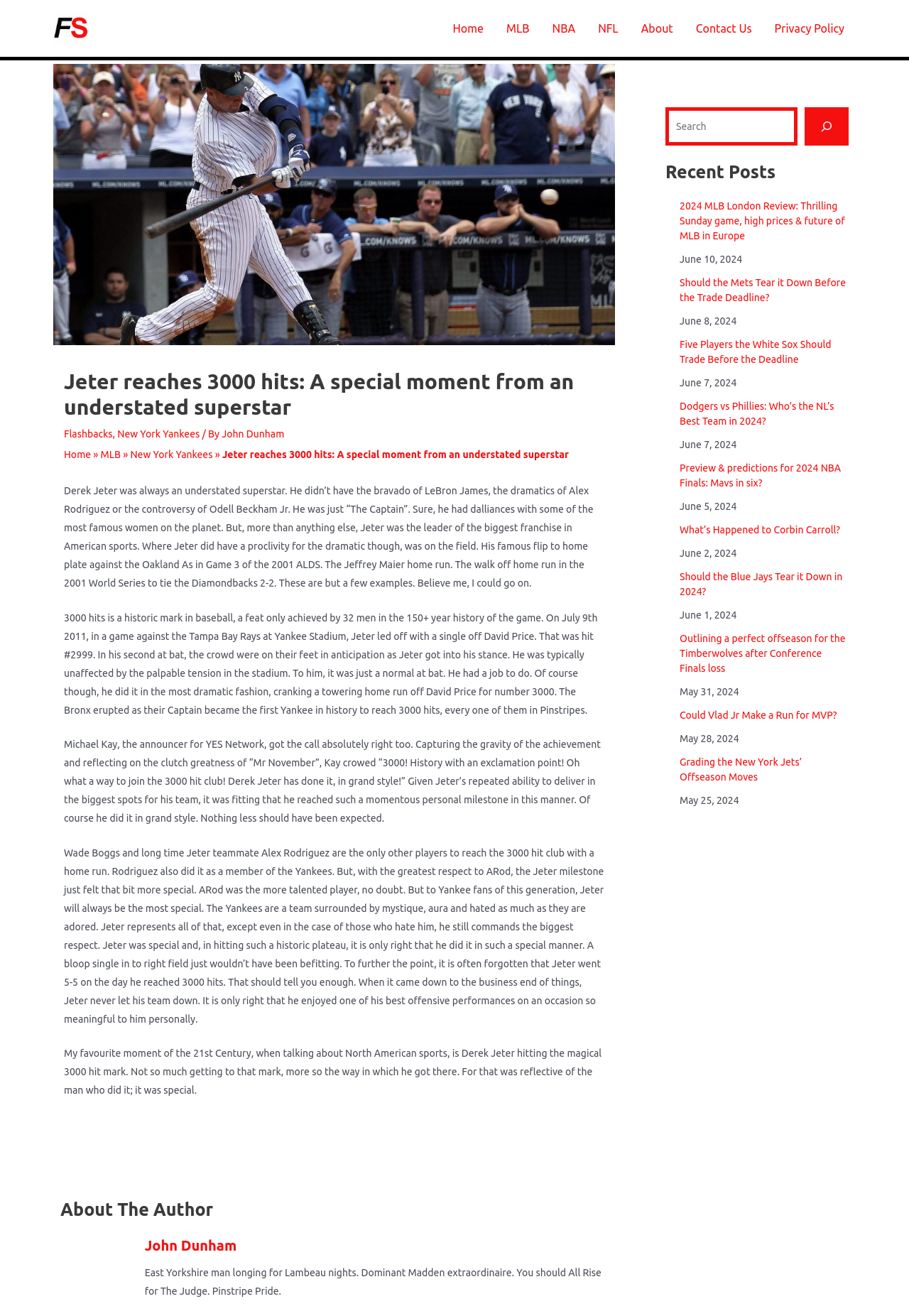Bounding box coordinates are specified in the format (top-left x, top-left y, bottom-right x, bottom-right y). All values are floating point numbers bounded between 0 and 1. Please provide the bounding box coordinate of the region this sentence describes: What’s Happened to Corbin Carroll?

[0.748, 0.398, 0.924, 0.407]